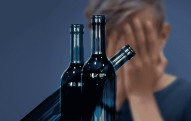Use the details in the image to answer the question thoroughly: 
What is the emotional tone of the image?

The blurred, muted colors and the distressed figure in the background evoke a sense of isolation, shame, and despair, creating a somber and emotional atmosphere in the image.